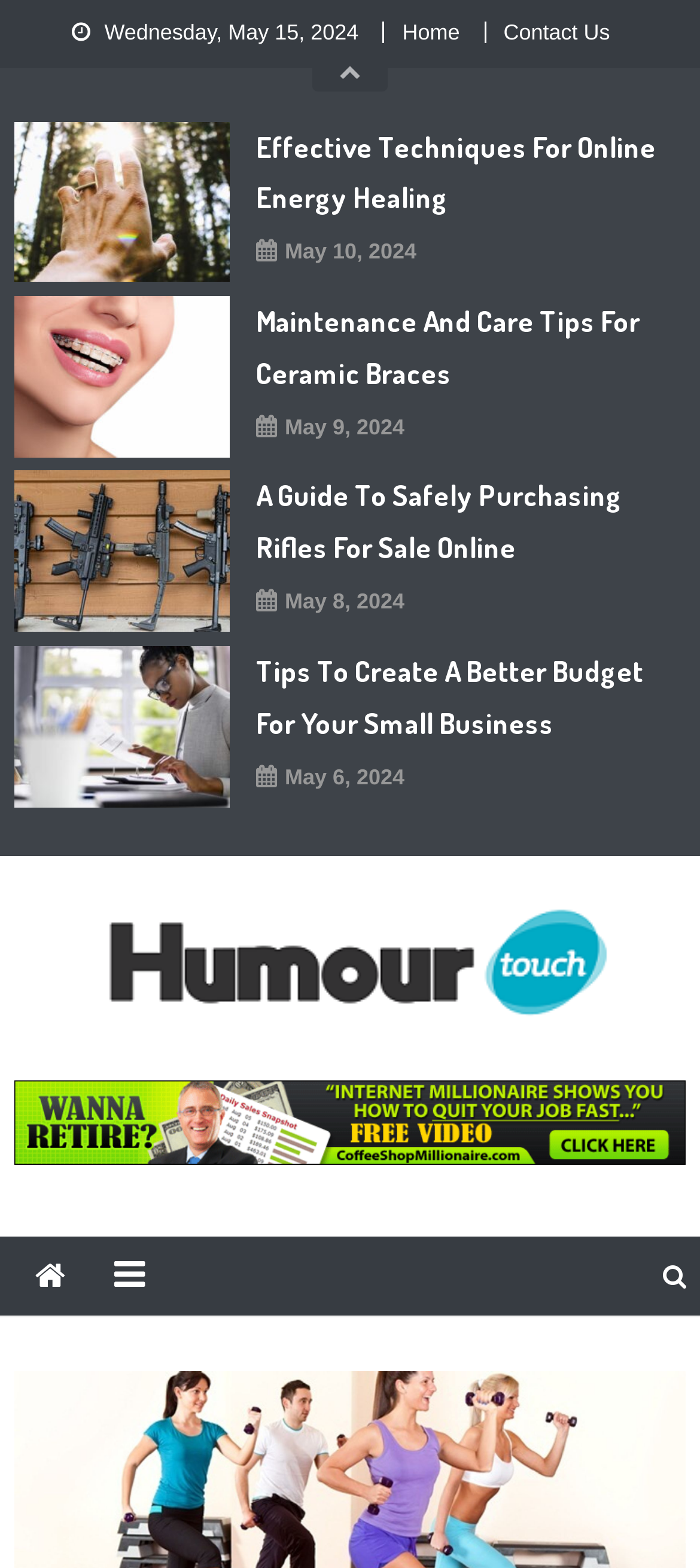Identify the bounding box coordinates of the element that should be clicked to fulfill this task: "browse general blog". The coordinates should be provided as four float numbers between 0 and 1, i.e., [left, top, right, bottom].

[0.02, 0.665, 0.23, 0.684]